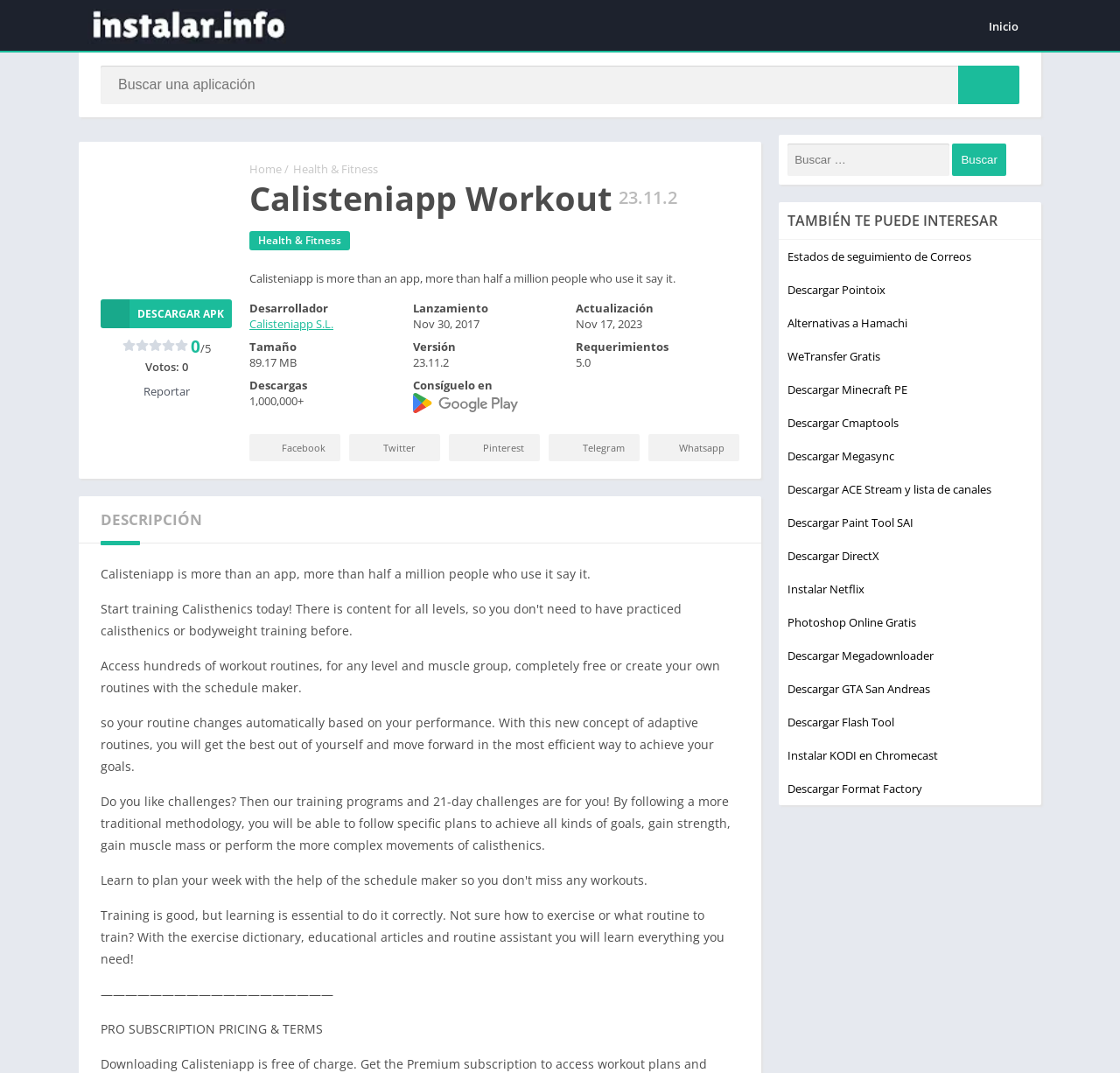Please identify the bounding box coordinates of the element's region that I should click in order to complete the following instruction: "Go to Google Play". The bounding box coordinates consist of four float numbers between 0 and 1, i.e., [left, top, right, bottom].

[0.368, 0.374, 0.462, 0.388]